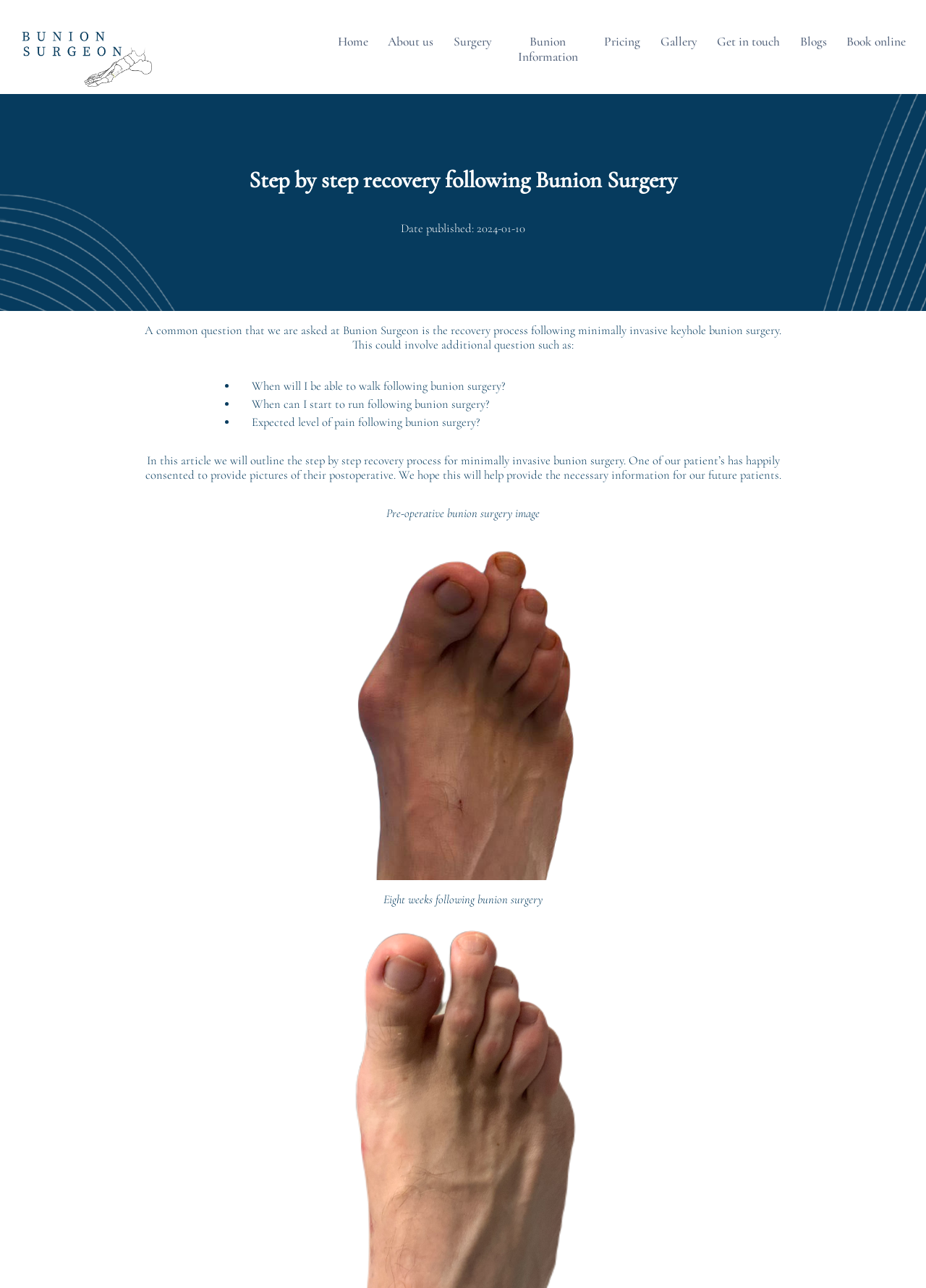With reference to the screenshot, provide a detailed response to the question below:
What type of surgery is discussed on this webpage?

Based on the webpage content, specifically the heading 'Step by step recovery following Bunion Surgery' and the text 'minimally invasive keyhole bunion surgery', it is clear that the webpage is discussing bunion surgery.